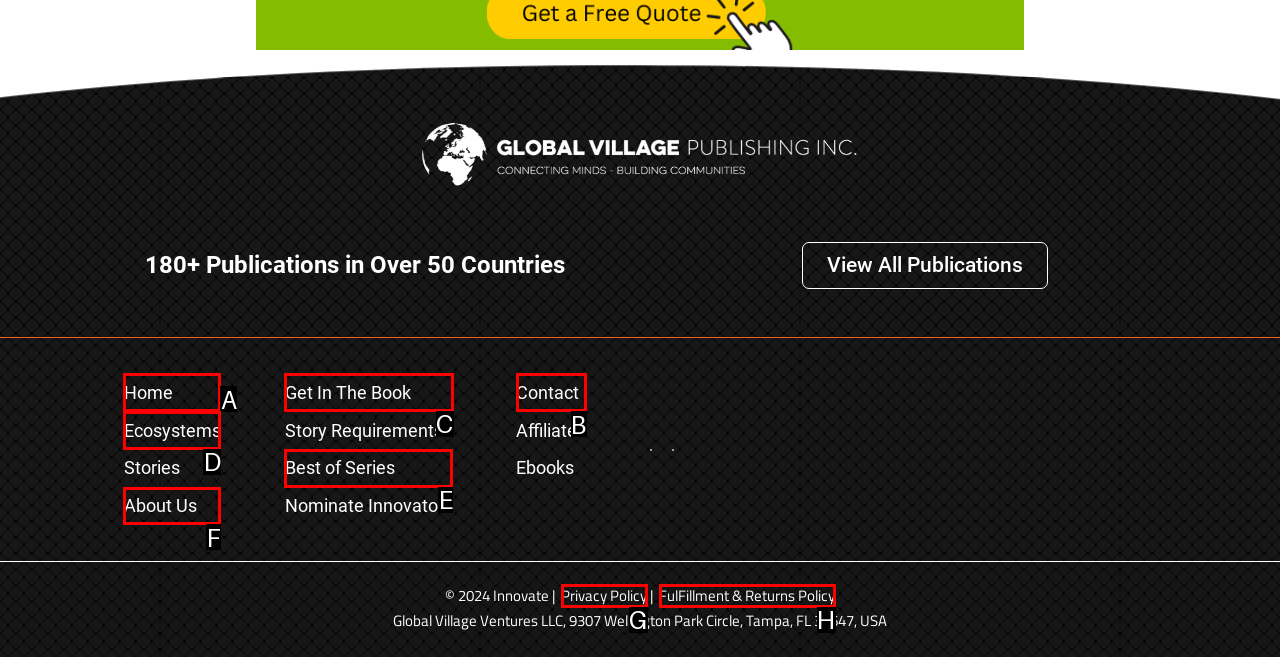Choose the letter of the element that should be clicked to complete the task: Get in the book
Answer with the letter from the possible choices.

C